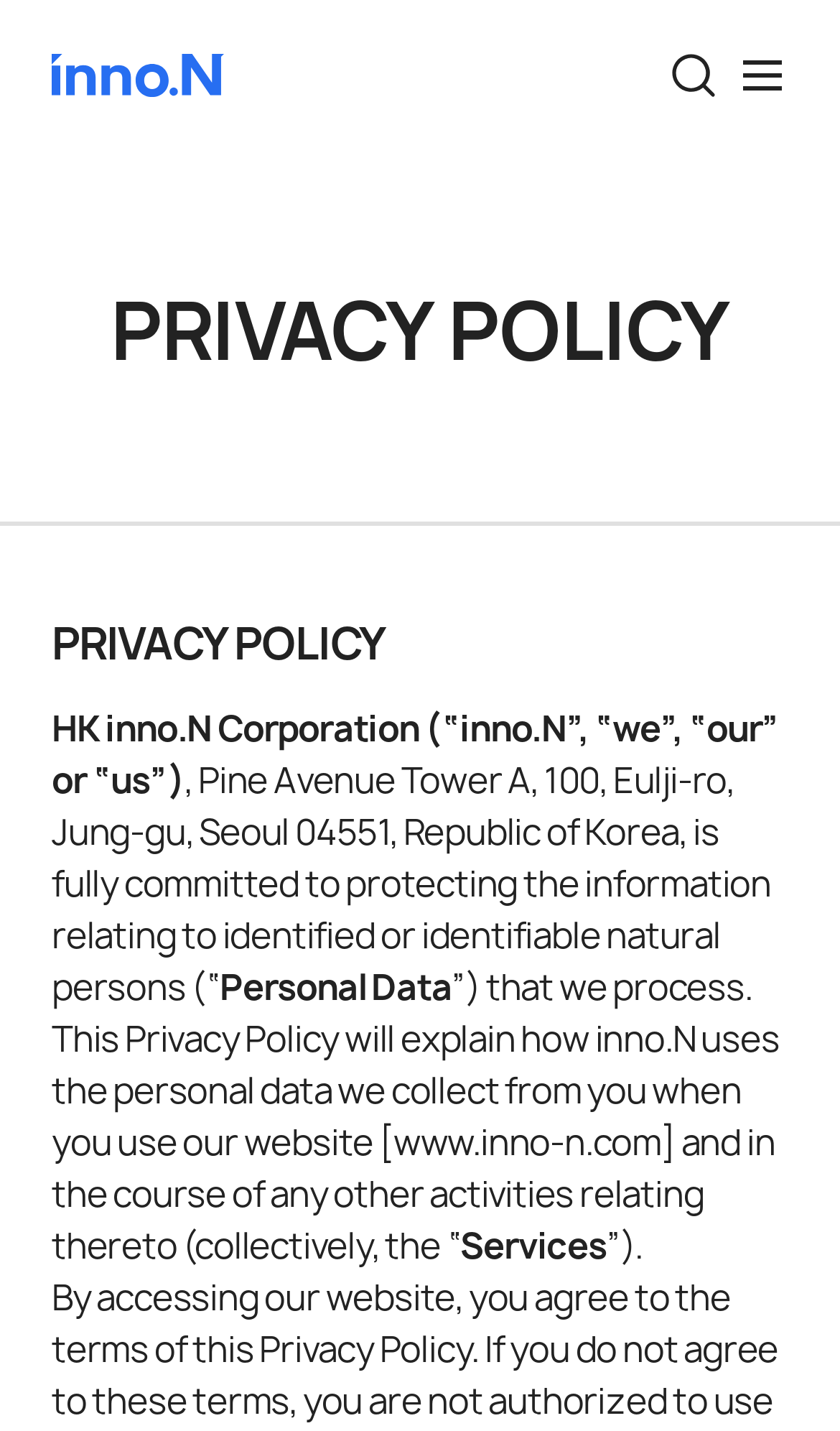Give a one-word or phrase response to the following question: What is the website of the corporation?

www.inno-n.com